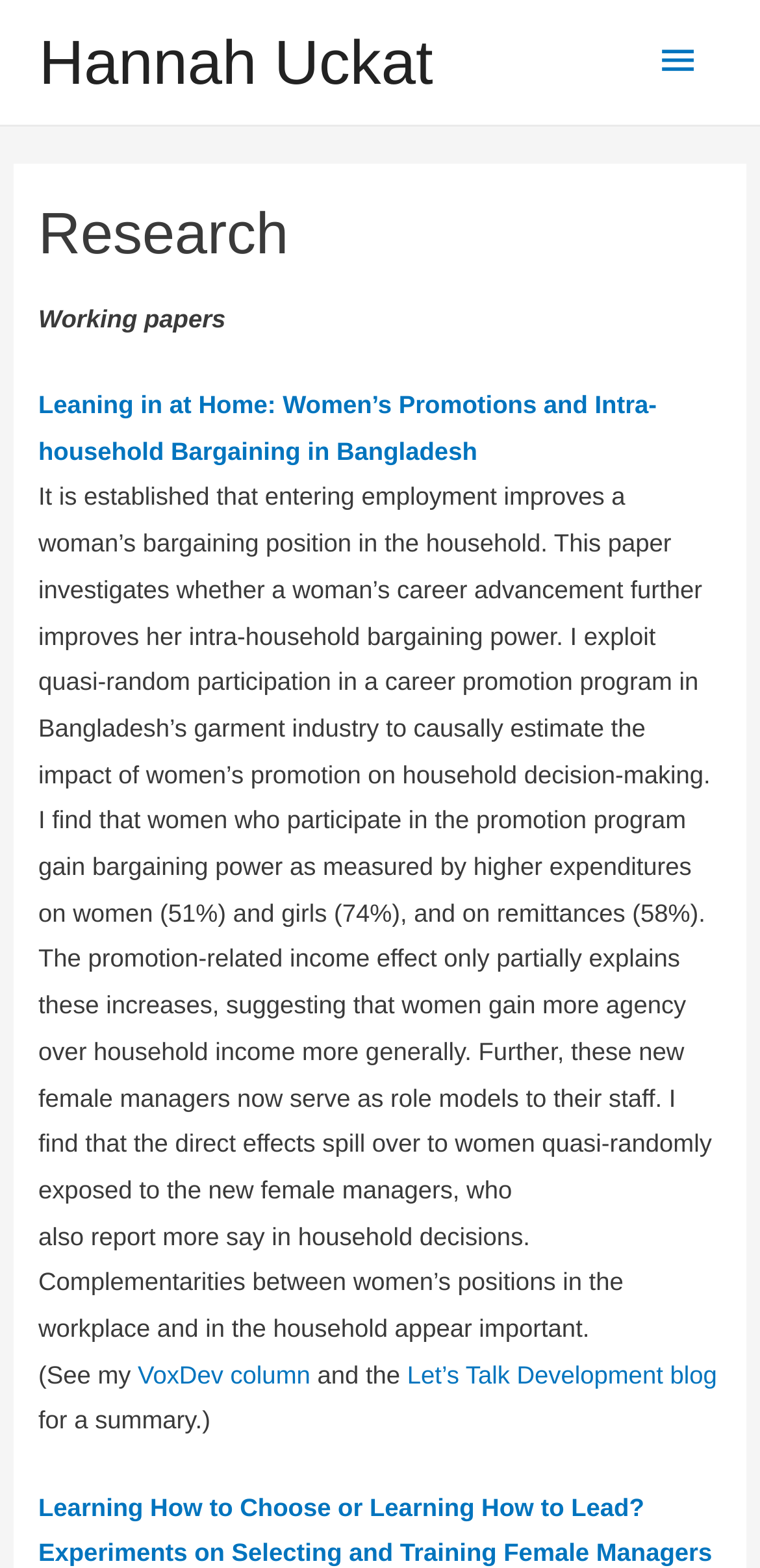Extract the bounding box for the UI element that matches this description: "Let’s Talk Development blog".

[0.536, 0.867, 0.943, 0.886]